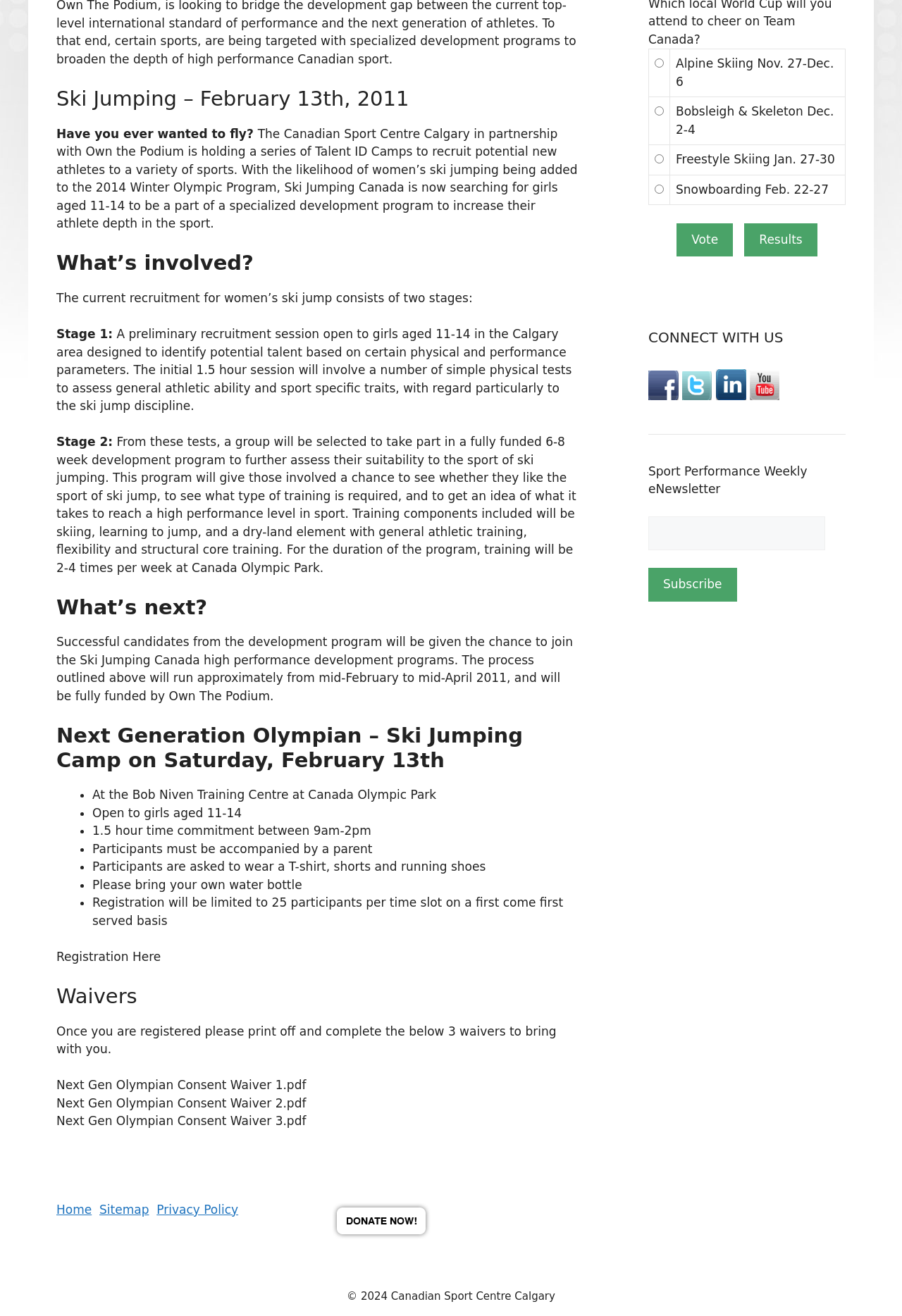Using the format (top-left x, top-left y, bottom-right x, bottom-right y), and given the element description, identify the bounding box coordinates within the screenshot: Home

[0.062, 0.914, 0.102, 0.924]